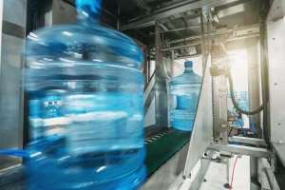Please answer the following query using a single word or phrase: 
What is the atmosphere conveyed in the image?

A sense of precision and design